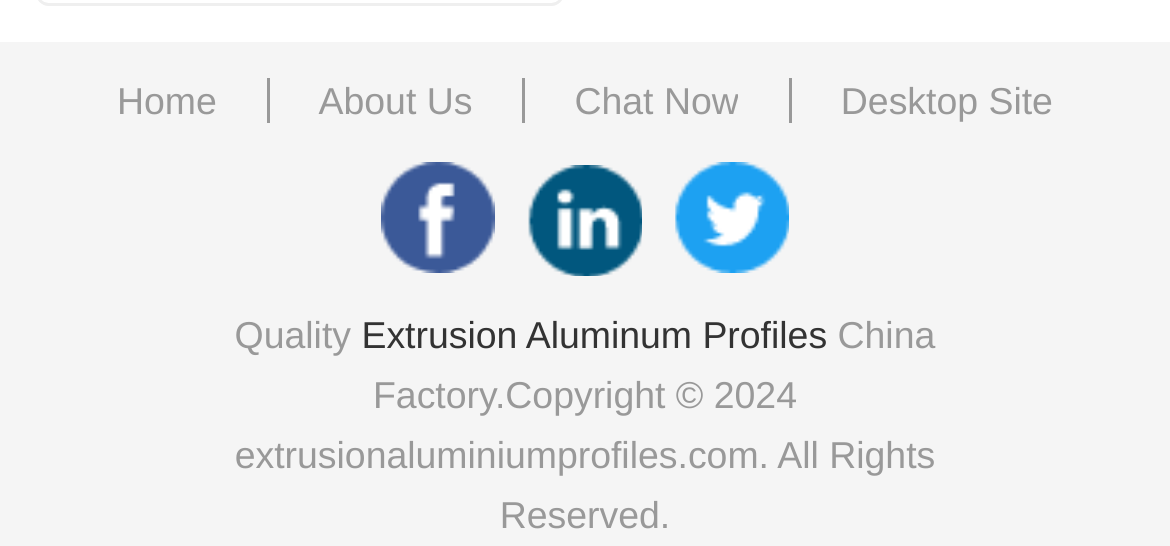Carefully observe the image and respond to the question with a detailed answer:
What is the copyright year of the website?

I found a StaticText element with the text 'China Factory.Copyright © 2024 extrusionaluminiumprofiles.com. All Rights Reserved.' which indicates the copyright year of the website.